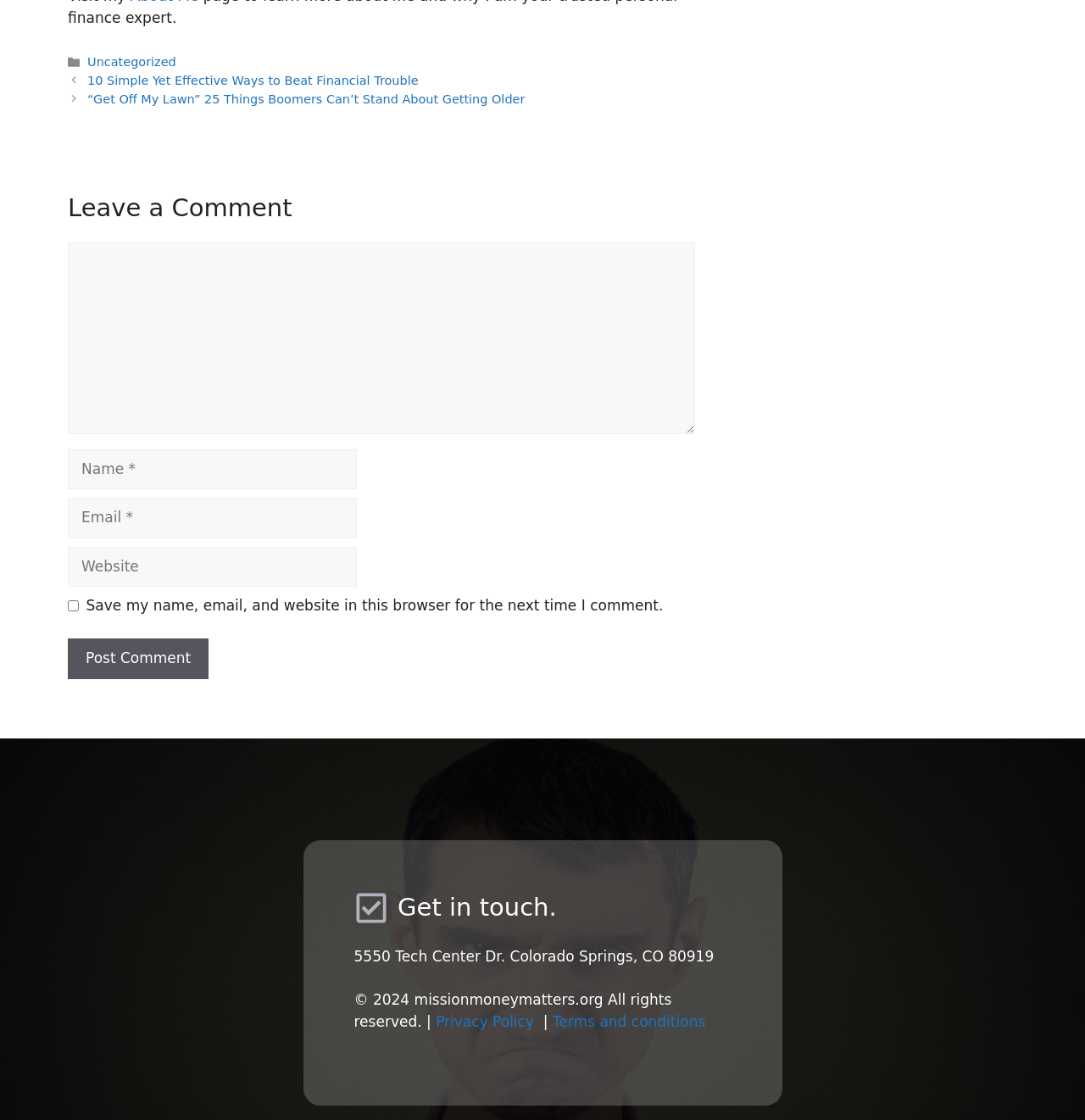Based on the element description "parent_node: Comment name="email" placeholder="Email *"", predict the bounding box coordinates of the UI element.

[0.062, 0.444, 0.329, 0.48]